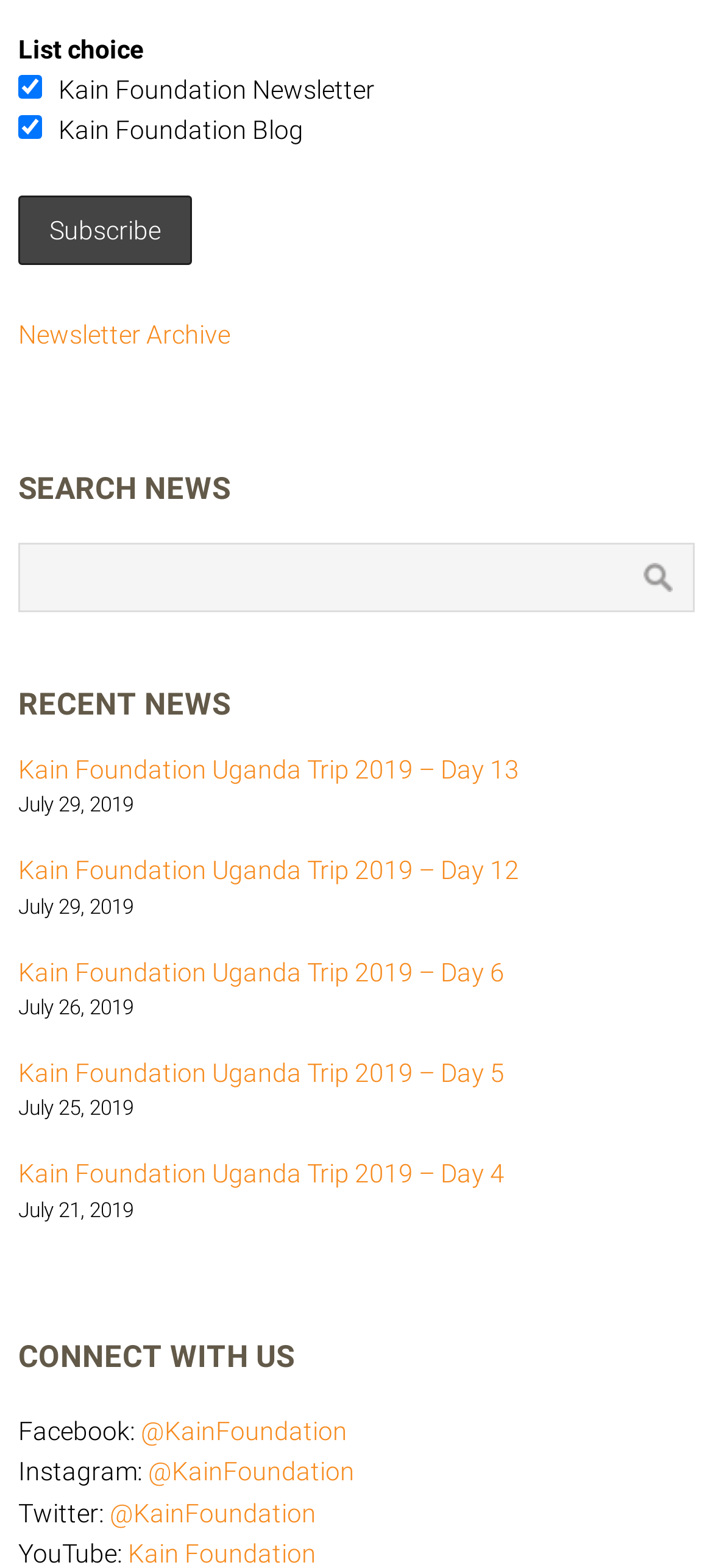What is the purpose of the checkboxes?
Based on the screenshot, answer the question with a single word or phrase.

Select newsletters